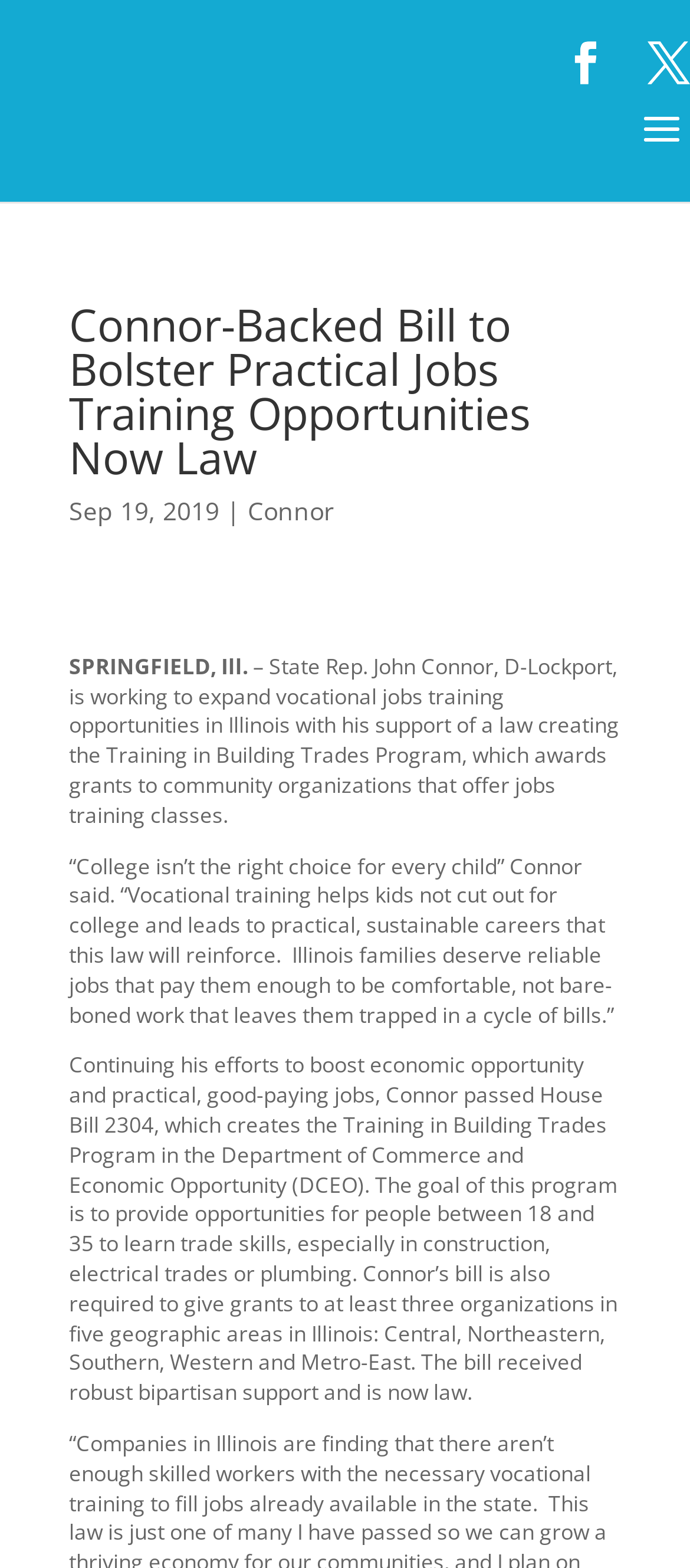Provide the bounding box coordinates for the specified HTML element described in this description: "Connor". The coordinates should be four float numbers ranging from 0 to 1, in the format [left, top, right, bottom].

[0.359, 0.315, 0.485, 0.336]